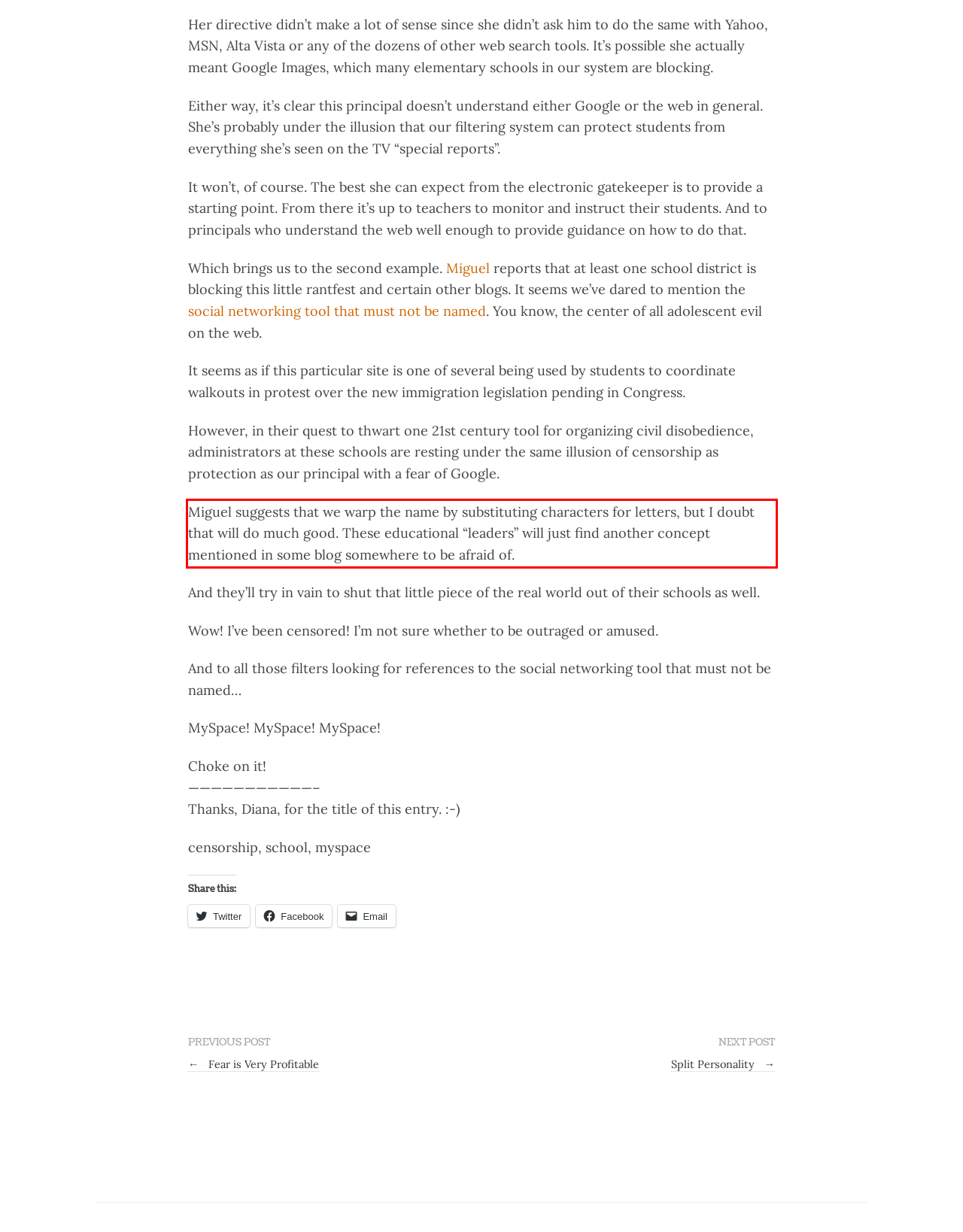You are given a screenshot of a webpage with a UI element highlighted by a red bounding box. Please perform OCR on the text content within this red bounding box.

Miguel suggests that we warp the name by substituting characters for letters, but I doubt that will do much good. These educational “leaders” will just find another concept mentioned in some blog somewhere to be afraid of.